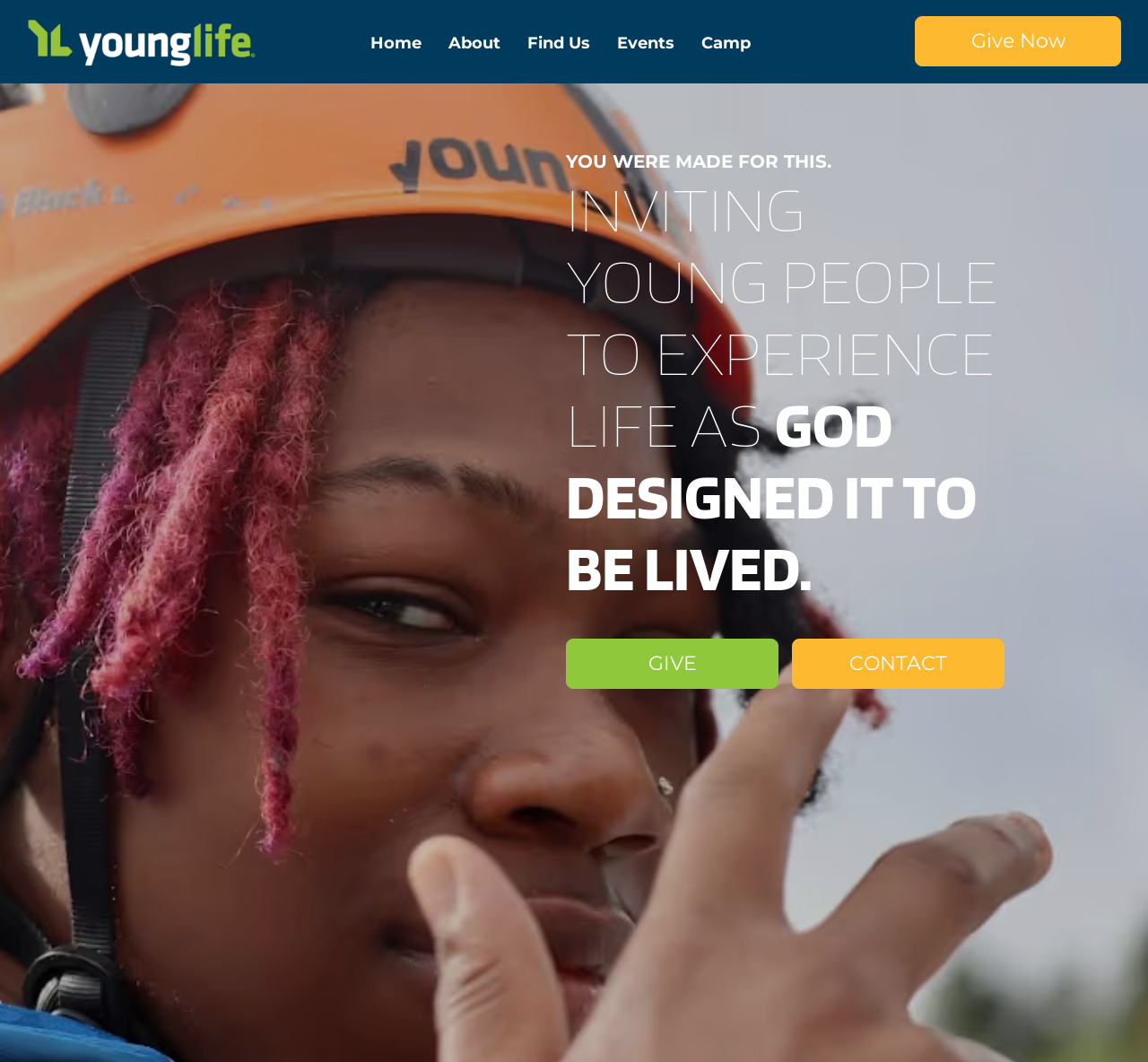What is the last link in the top navigation menu? Based on the image, give a response in one word or a short phrase.

Camp